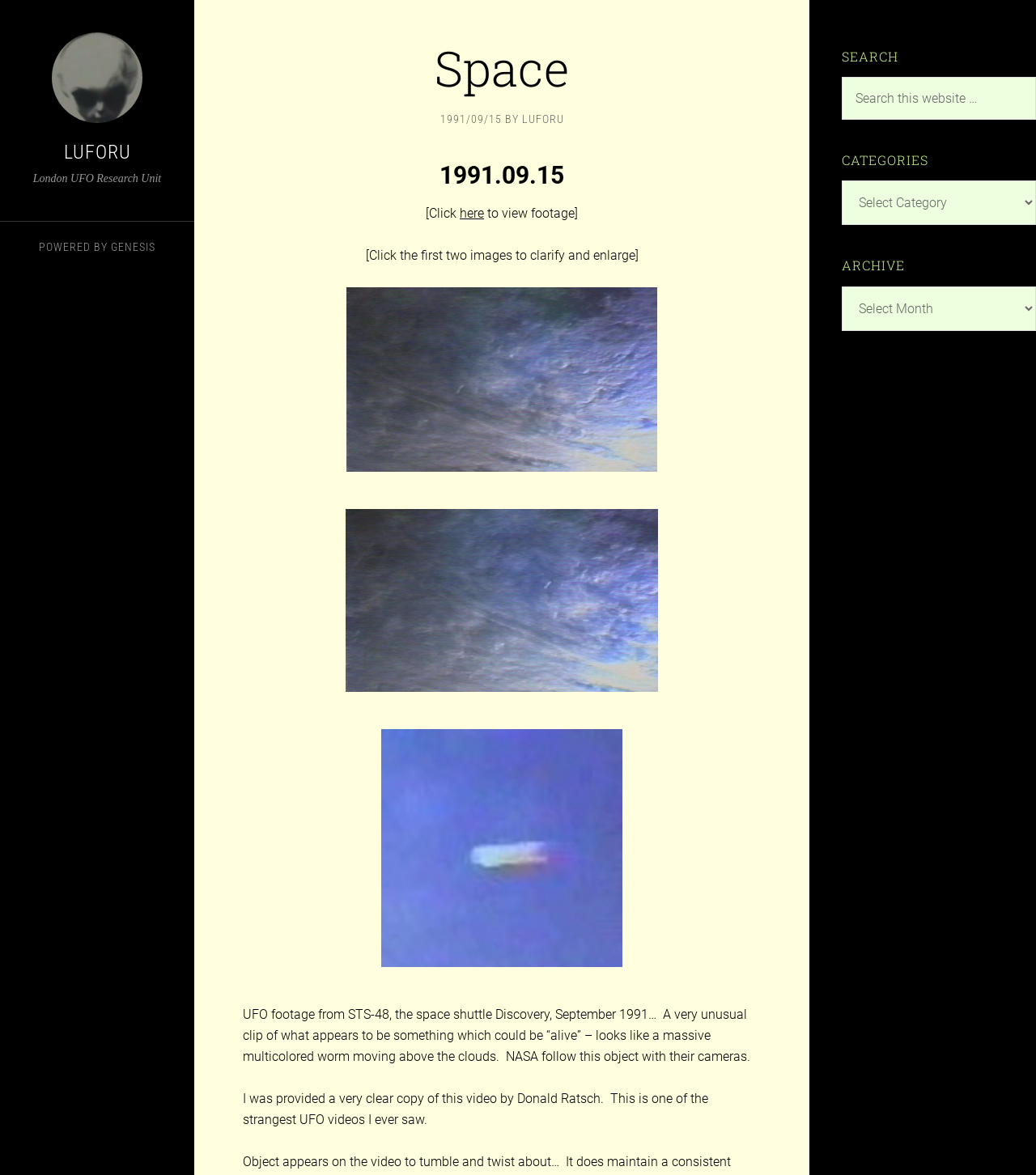Provide your answer in one word or a succinct phrase for the question: 
How many images are related to event6?

3